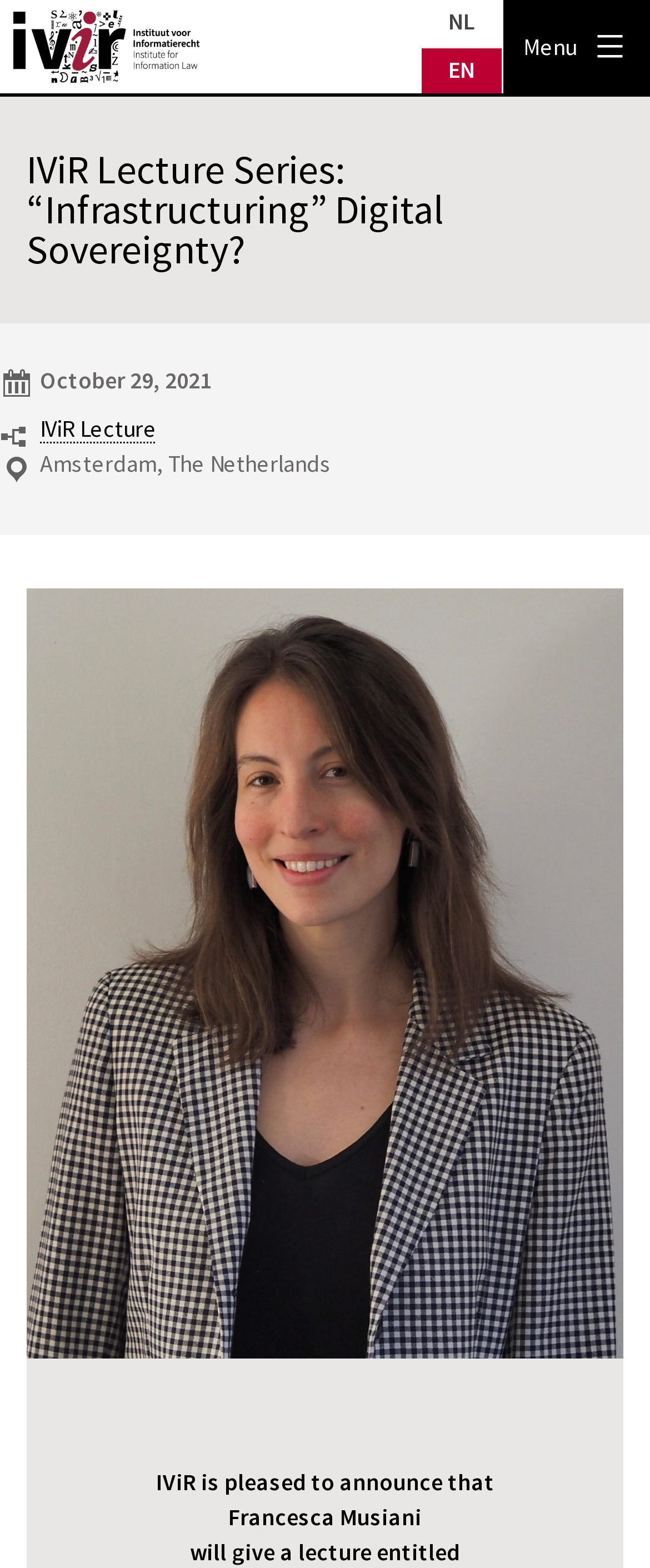What language options are available on the page?
Based on the screenshot, respond with a single word or phrase.

NL and EN